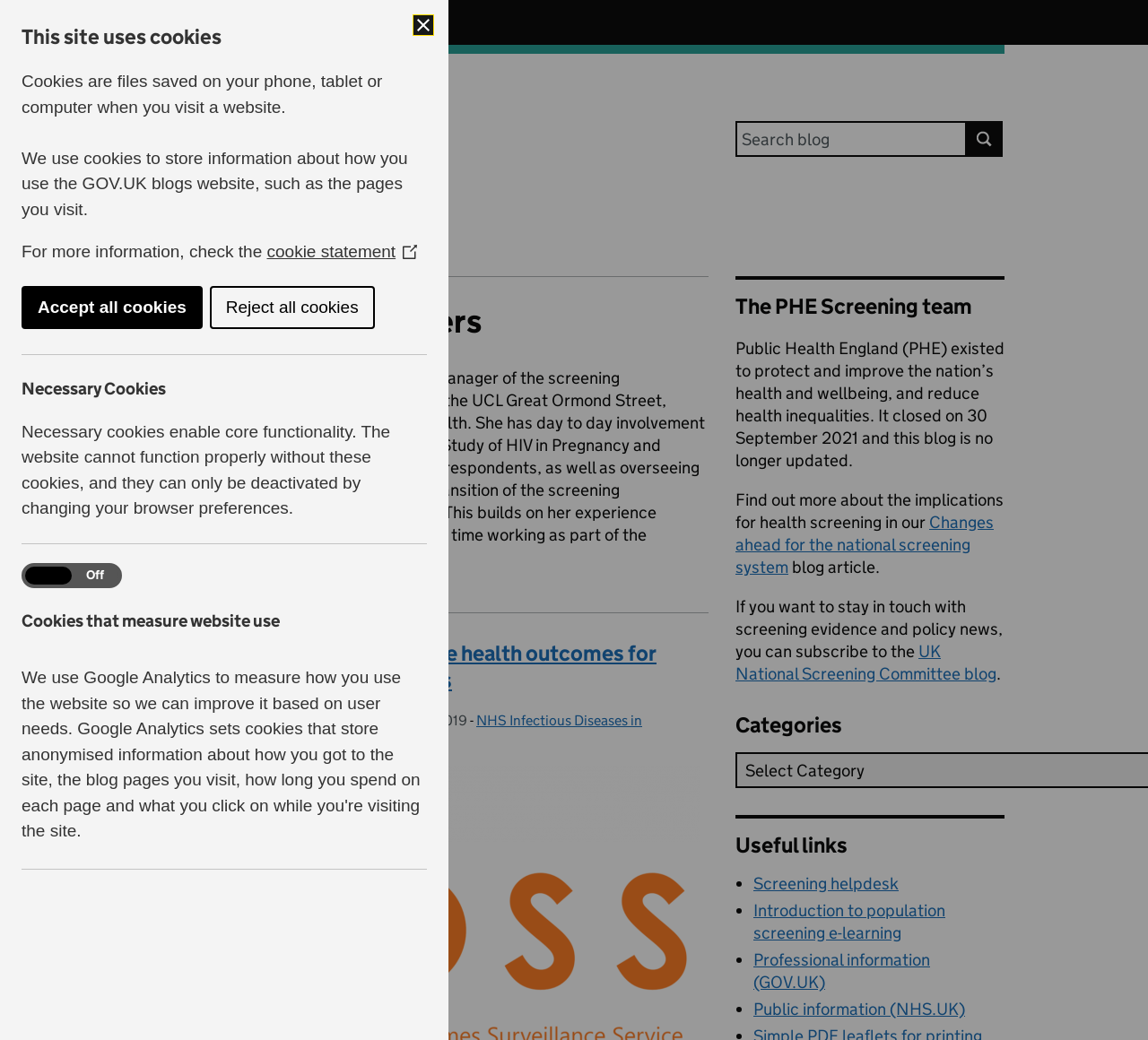What is the name of the blog?
Please give a detailed and elaborate answer to the question based on the image.

The name of the blog can be found in the banner section of the webpage, which is located at the top of the page. The banner section contains a heading element with the text 'Blog PHE Screening'.